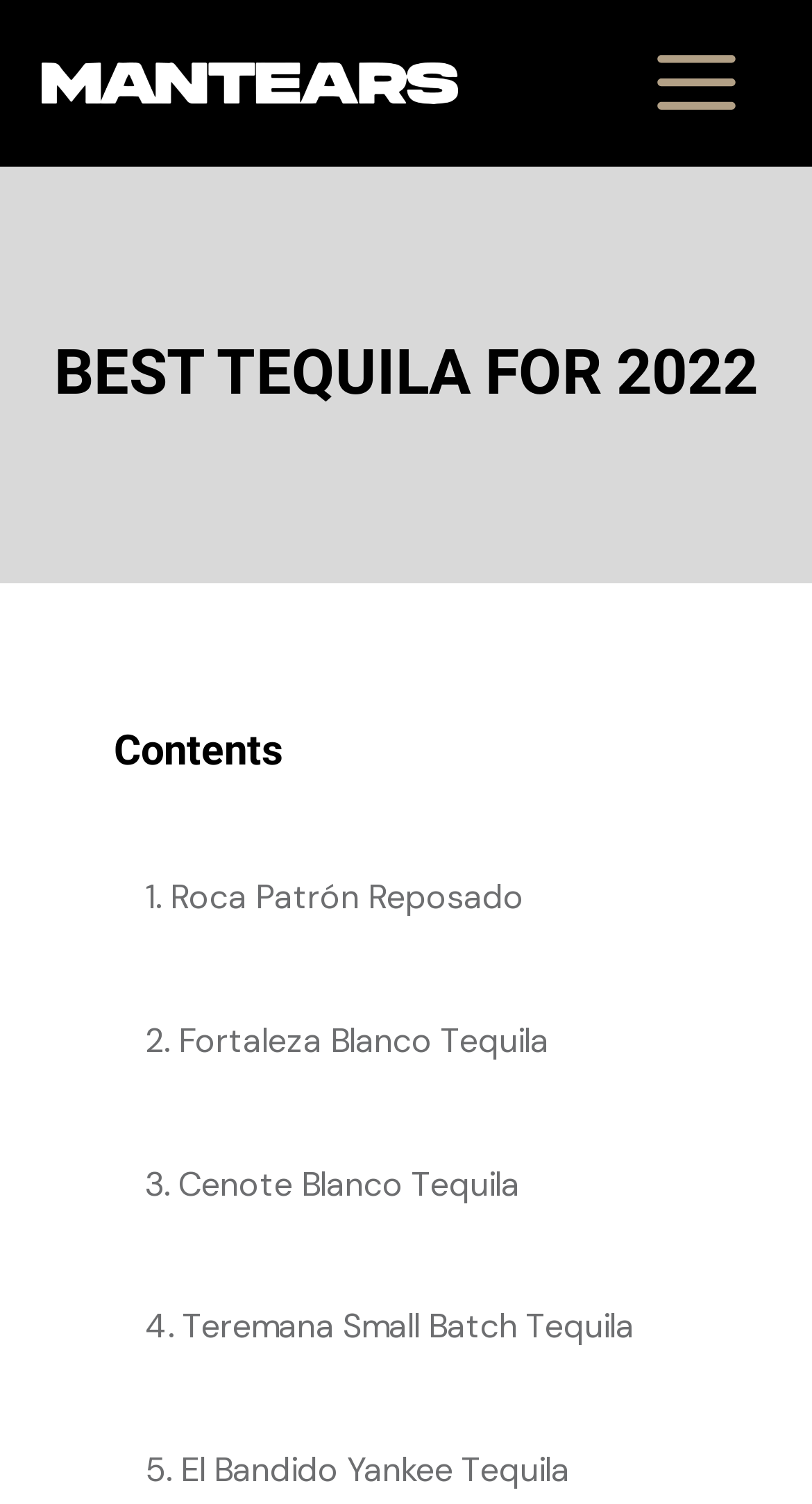Use the details in the image to answer the question thoroughly: 
What is the main topic of this webpage?

Based on the webpage's content, including the links to different types of tequila and the heading 'Best Tequila for 2022', it is clear that the main topic of this webpage is tequila.